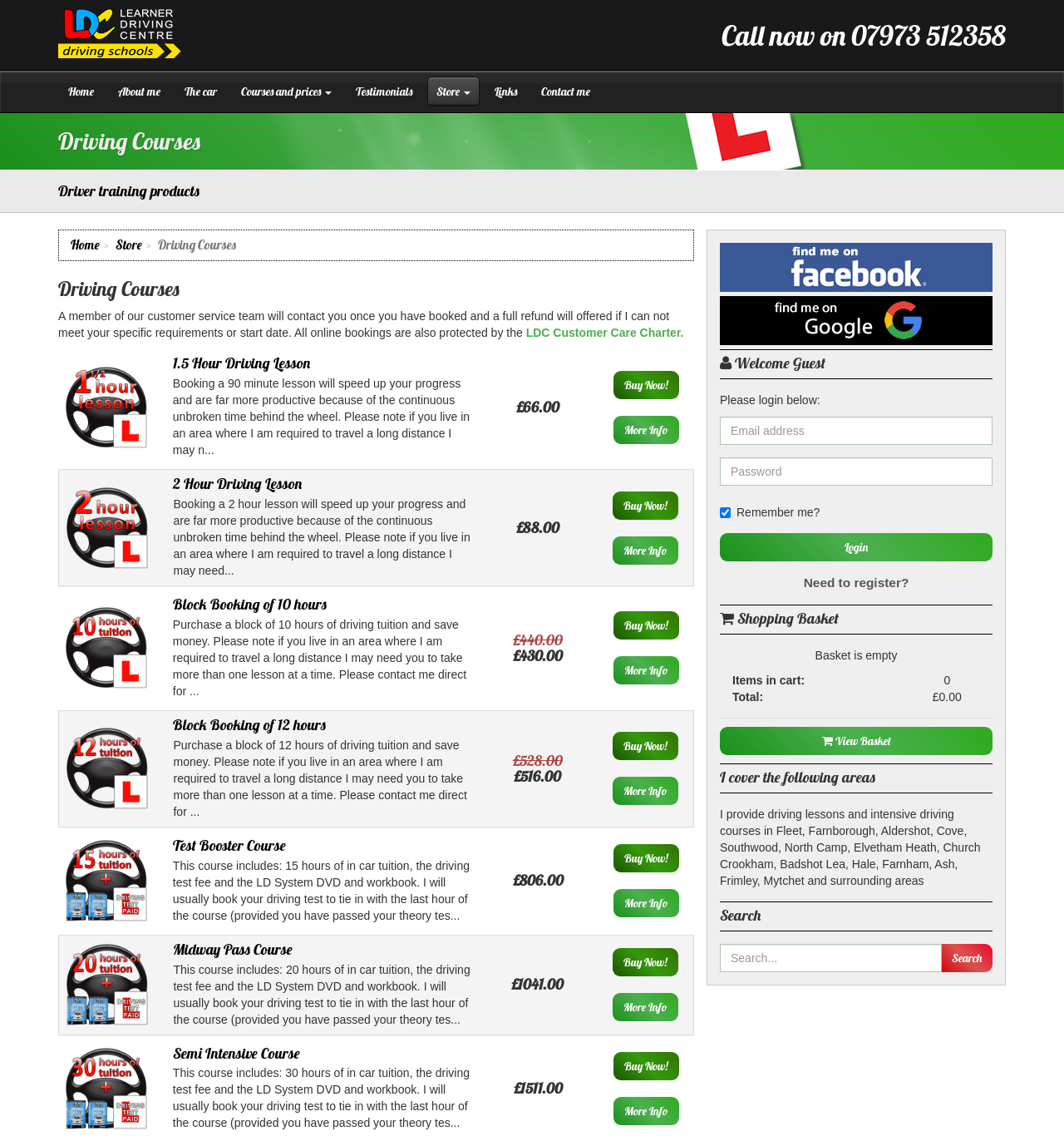Give a short answer to this question using one word or a phrase:
What is the purpose of the 'Buy Now' button?

To purchase a driving lesson or course